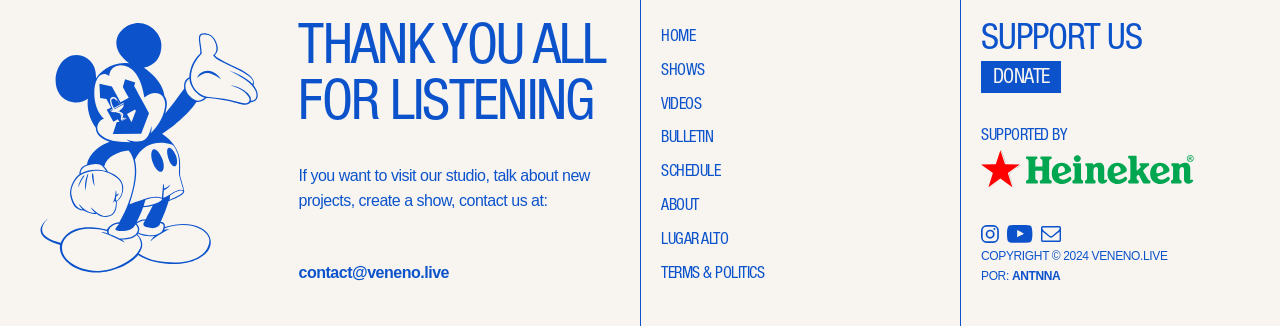Use the information in the screenshot to answer the question comprehensively: What is the last menu item?

The menu items are listed horizontally at the top of the webpage. The last menu item is 'TERMS & POLITICS'.